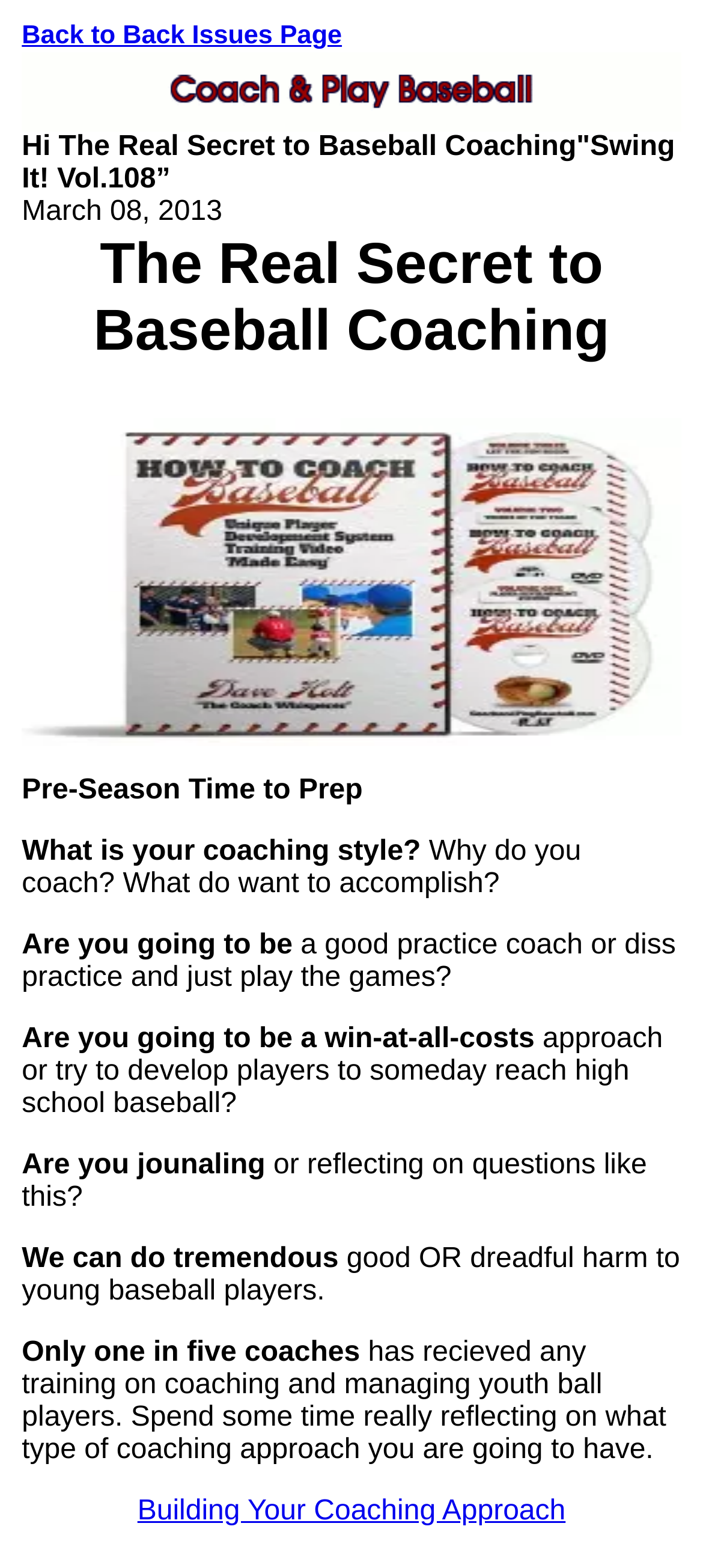Give a detailed account of the webpage, highlighting key information.

The webpage appears to be a single article or issue page, focused on "The Real Secret to Baseball Coaching" with a subtitle "Swing It! Vol.108". At the top, there is a link to "Back to Back Issues Page" on the left side, taking up about half of the width. 

Below the top link, there is a large image that spans almost the entire width of the page. 

Underneath the image, the main content begins with a heading that reads "The Real Secret to Baseball Coaching" followed by a date "March 08, 2013". 

On the same line as the heading, there is a link to "Guidebooks, Coaching Books, DVDs" on the right side. 

At the very bottom of the page, there is another link to "Building Your Coaching Approach", positioned near the center of the page.